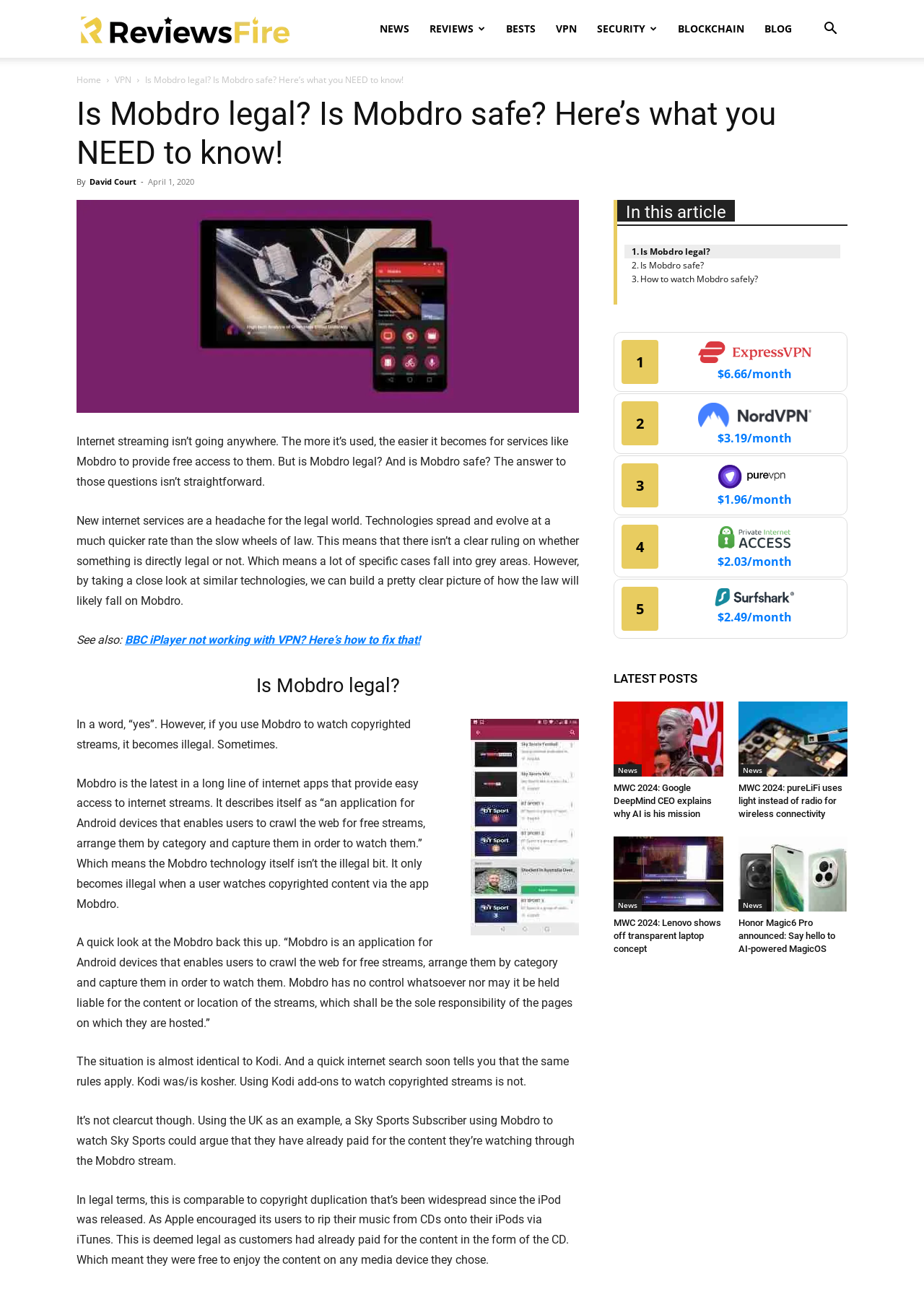What type of content is available in the 'LATEST POSTS' section?
Look at the image and answer the question using a single word or phrase.

News articles